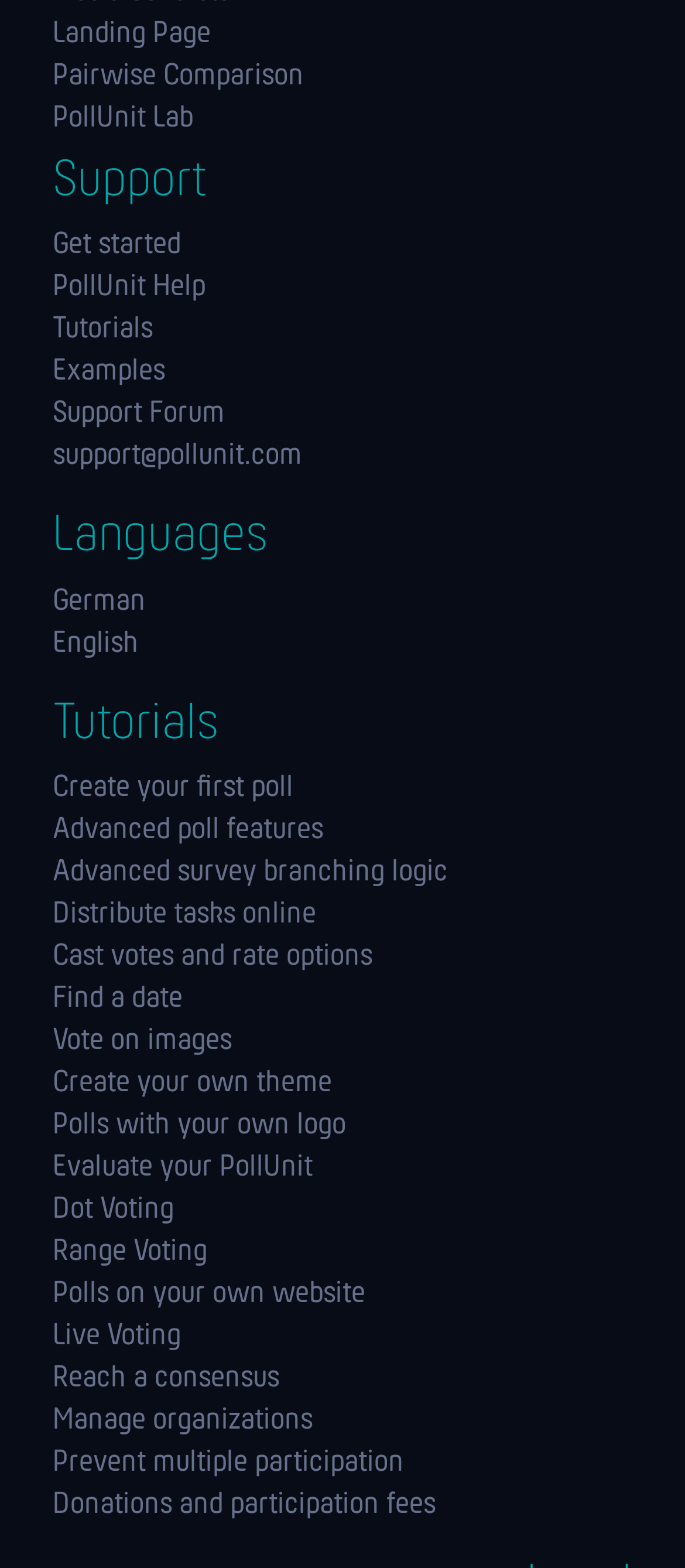Pinpoint the bounding box coordinates of the element to be clicked to execute the instruction: "Learn about advanced poll features".

[0.077, 0.52, 0.923, 0.541]